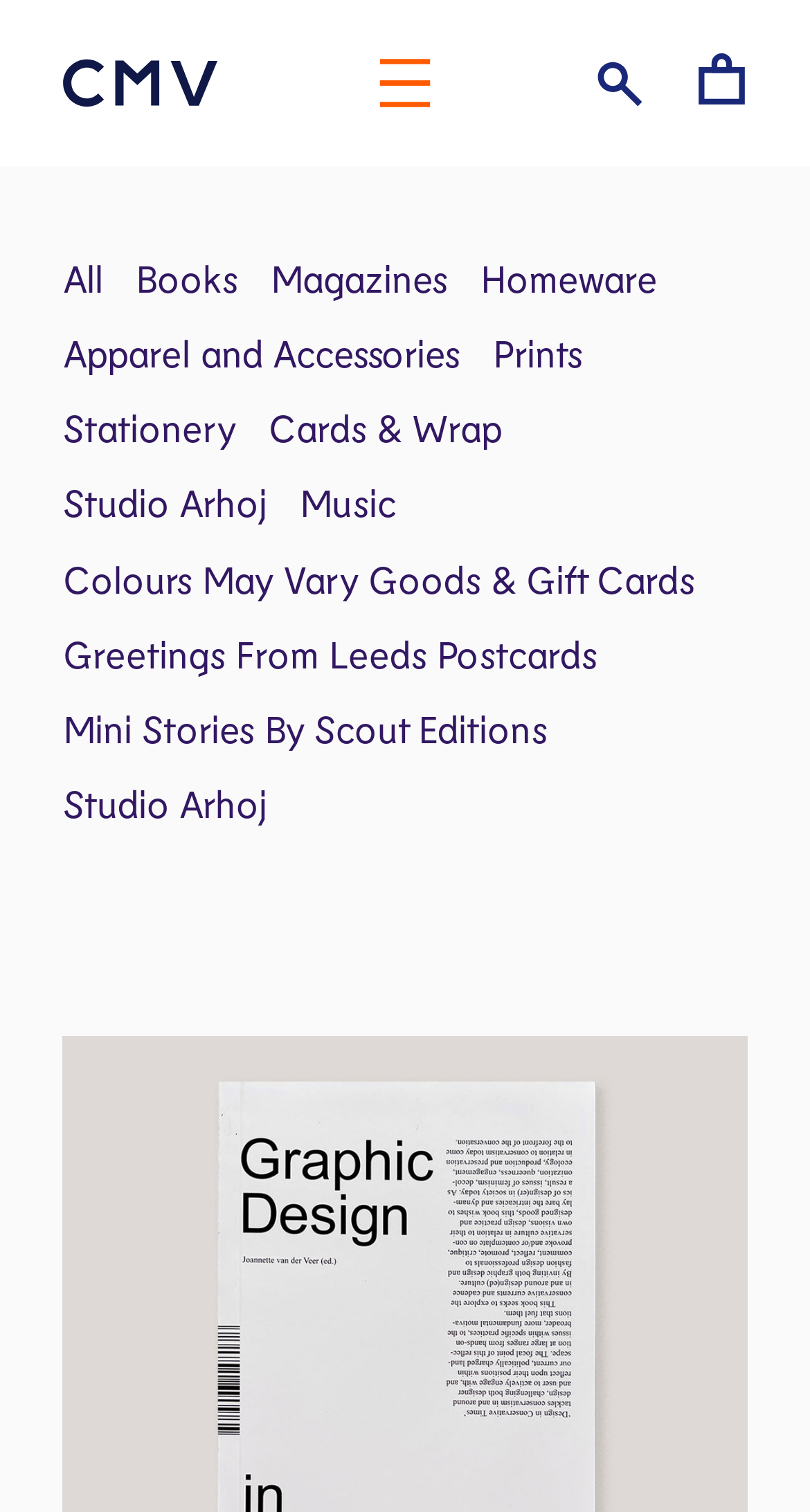Identify the headline of the webpage and generate its text content.

Design in Conservative Times | Joannette van der Veer